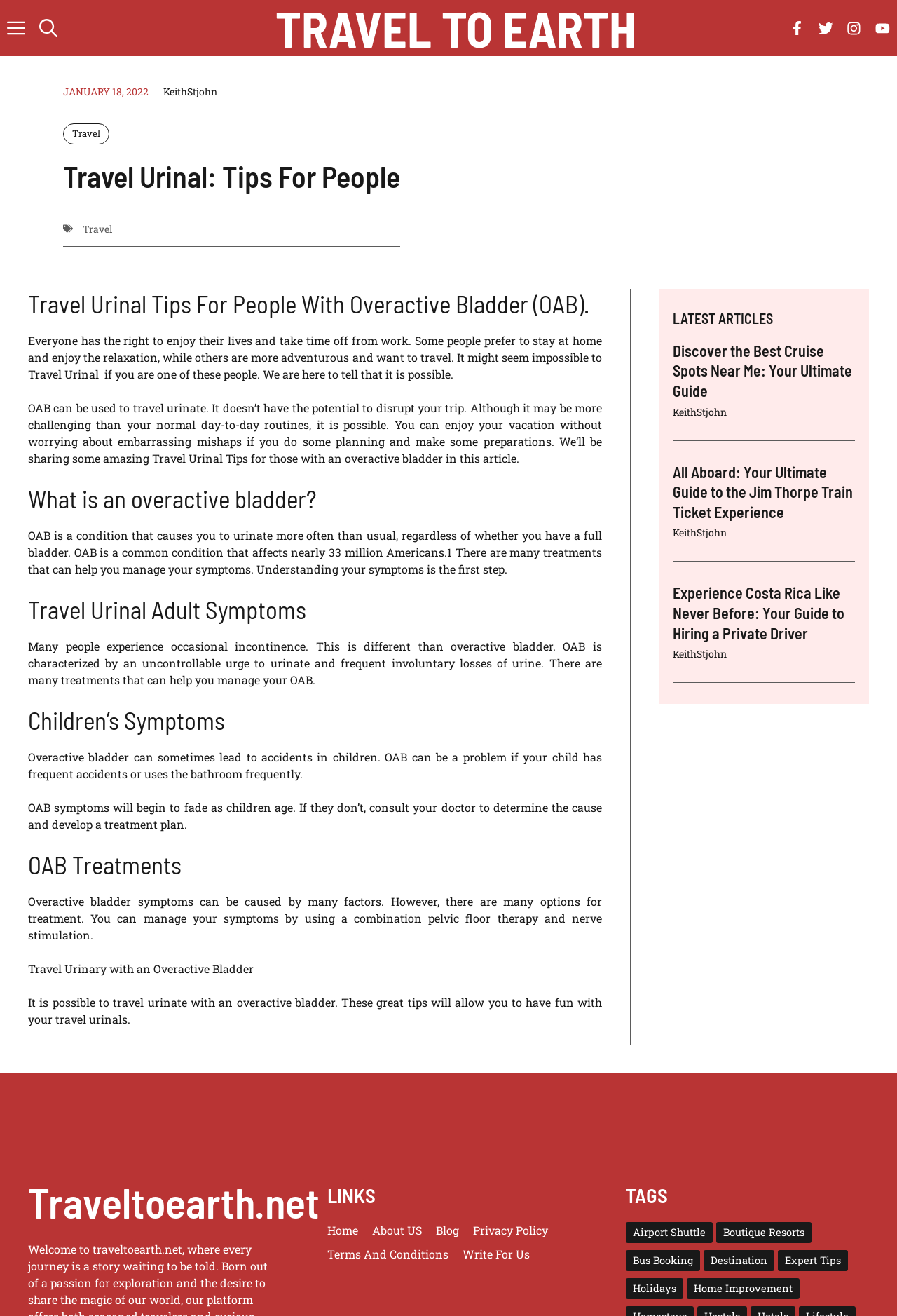Give a comprehensive overview of the webpage, including key elements.

This webpage is about travel tips, specifically for people with an overactive bladder. At the top, there is a navigation bar with links to the website's main sections, including a search button and an off-canvas panel button. Below the navigation bar, there is a main content area that takes up most of the page.

In the main content area, there is an article titled "Travel Urinal: Tips For People With Overactive Bladder (OAB)." The article starts with a brief introduction, explaining that people with an overactive bladder can still enjoy traveling with some planning and preparation. The introduction is followed by several sections, each with a heading and a brief description.

The first section is about what an overactive bladder is, and its symptoms. The second section is about the symptoms of overactive bladder in adults, and the third section is about the symptoms in children. The fourth section discusses the treatments for overactive bladder.

After these sections, there is a heading "Travel Urinary with an Overactive Bladder" followed by some tips for traveling with an overactive bladder. Below this, there is a section titled "LATEST ARTICLES" that lists three recent articles with links to each article.

At the bottom of the page, there is a footer section with links to the website's main sections, including Home, About US, Blog, and others. There is also a section titled "TAGS" that lists various tags or categories related to travel, such as Airport Shuttle, Boutique Resorts, and Destination.

Overall, the webpage is well-organized and easy to navigate, with clear headings and concise descriptions. The content is focused on providing helpful tips and information for people with an overactive bladder who want to travel.